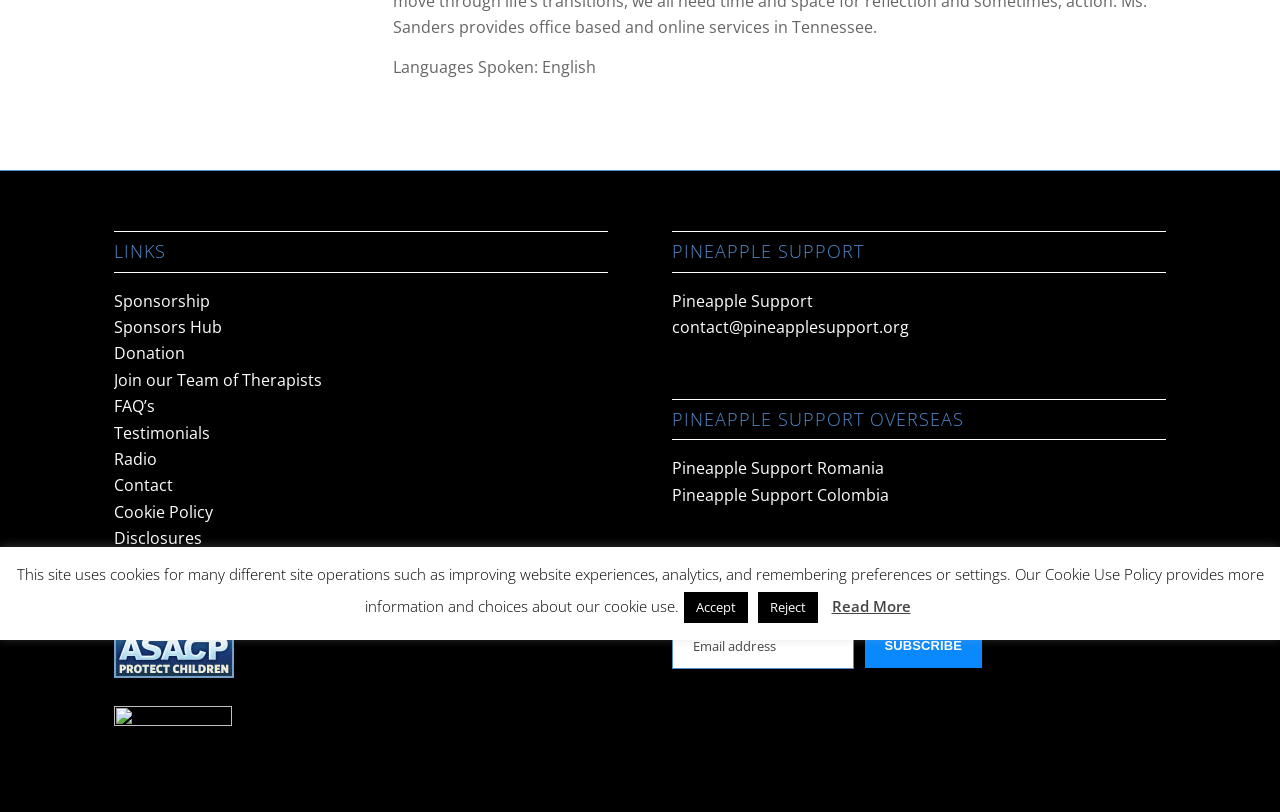Find the bounding box coordinates for the HTML element described in this sentence: "Pineapple Support Colombia". Provide the coordinates as four float numbers between 0 and 1, in the format [left, top, right, bottom].

[0.525, 0.596, 0.694, 0.623]